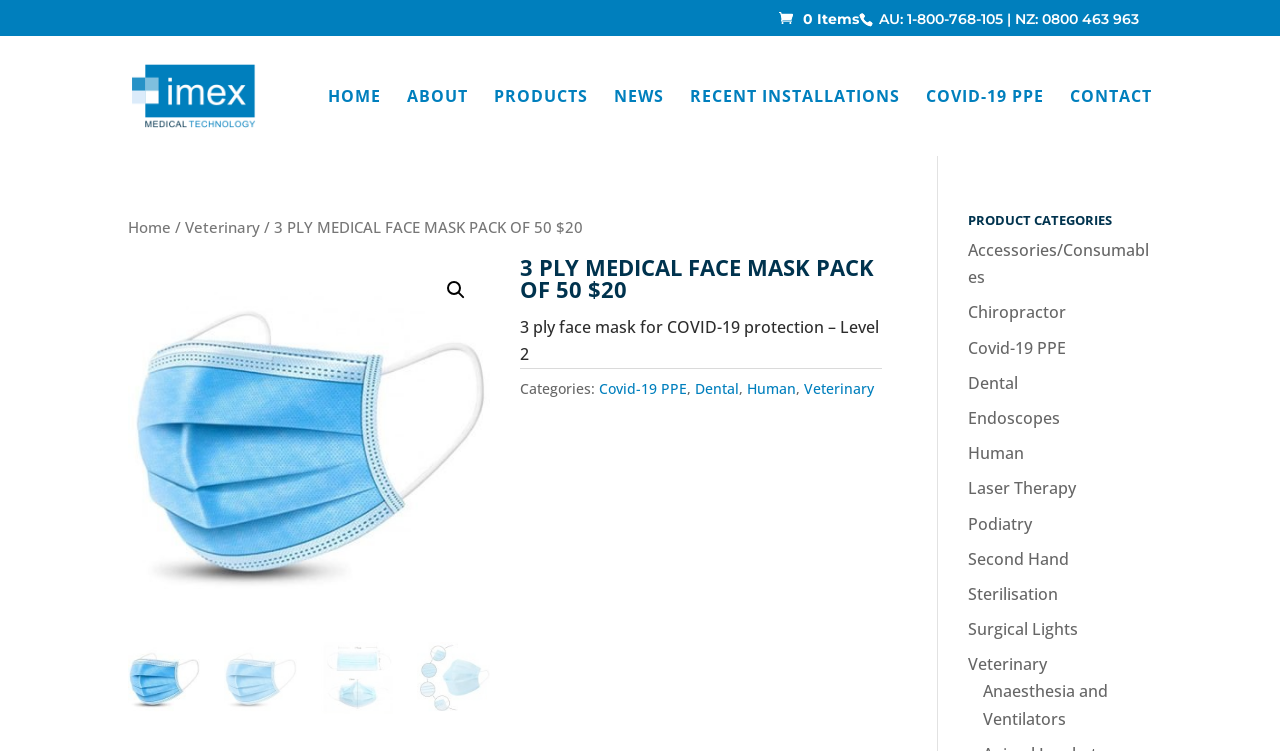Determine the bounding box coordinates for the area that needs to be clicked to fulfill this task: "view COVID-19 PPE products". The coordinates must be given as four float numbers between 0 and 1, i.e., [left, top, right, bottom].

[0.723, 0.119, 0.816, 0.208]